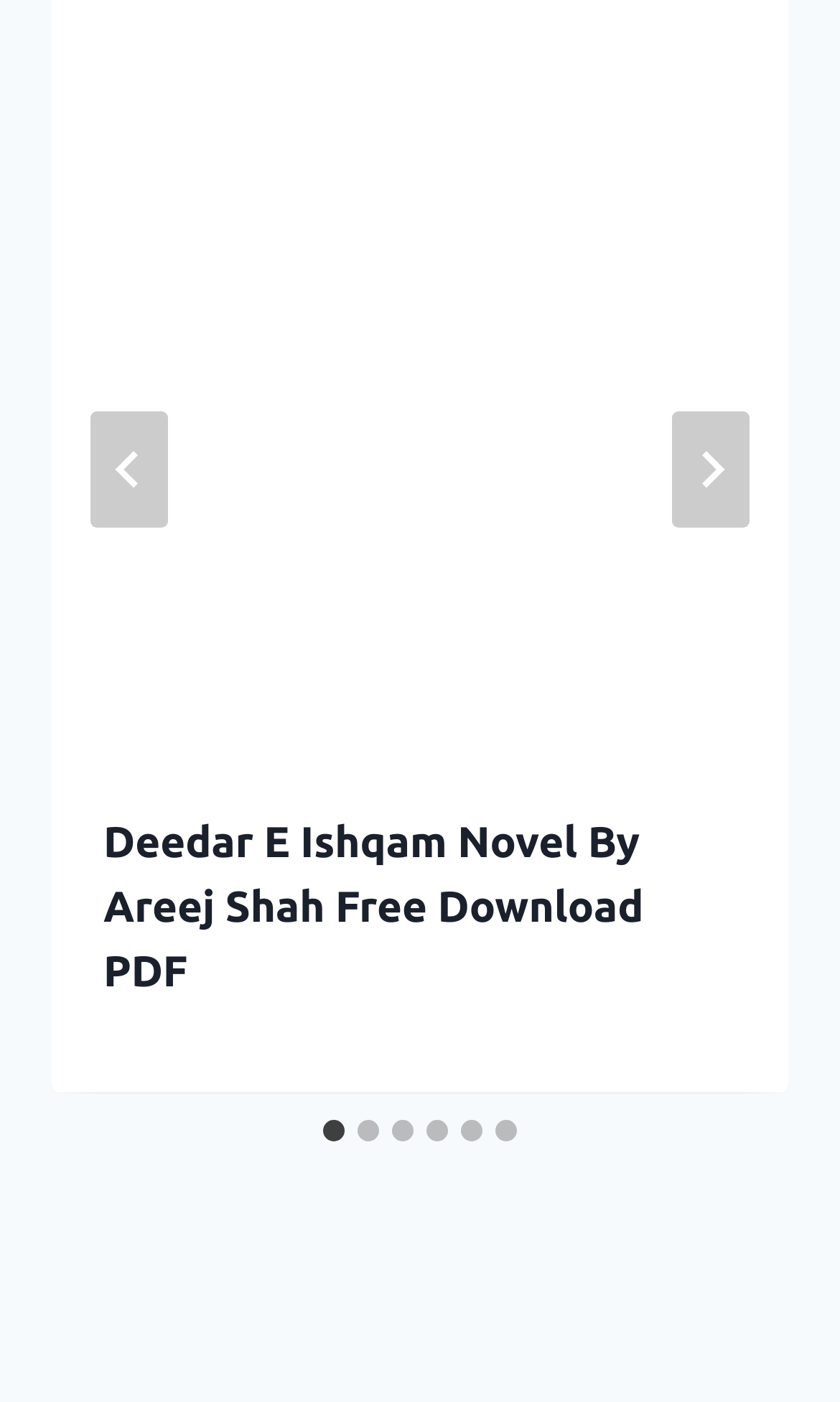Specify the bounding box coordinates (top-left x, top-left y, bottom-right x, bottom-right y) of the UI element in the screenshot that matches this description: aria-label="Go to slide 4"

[0.508, 0.799, 0.533, 0.814]